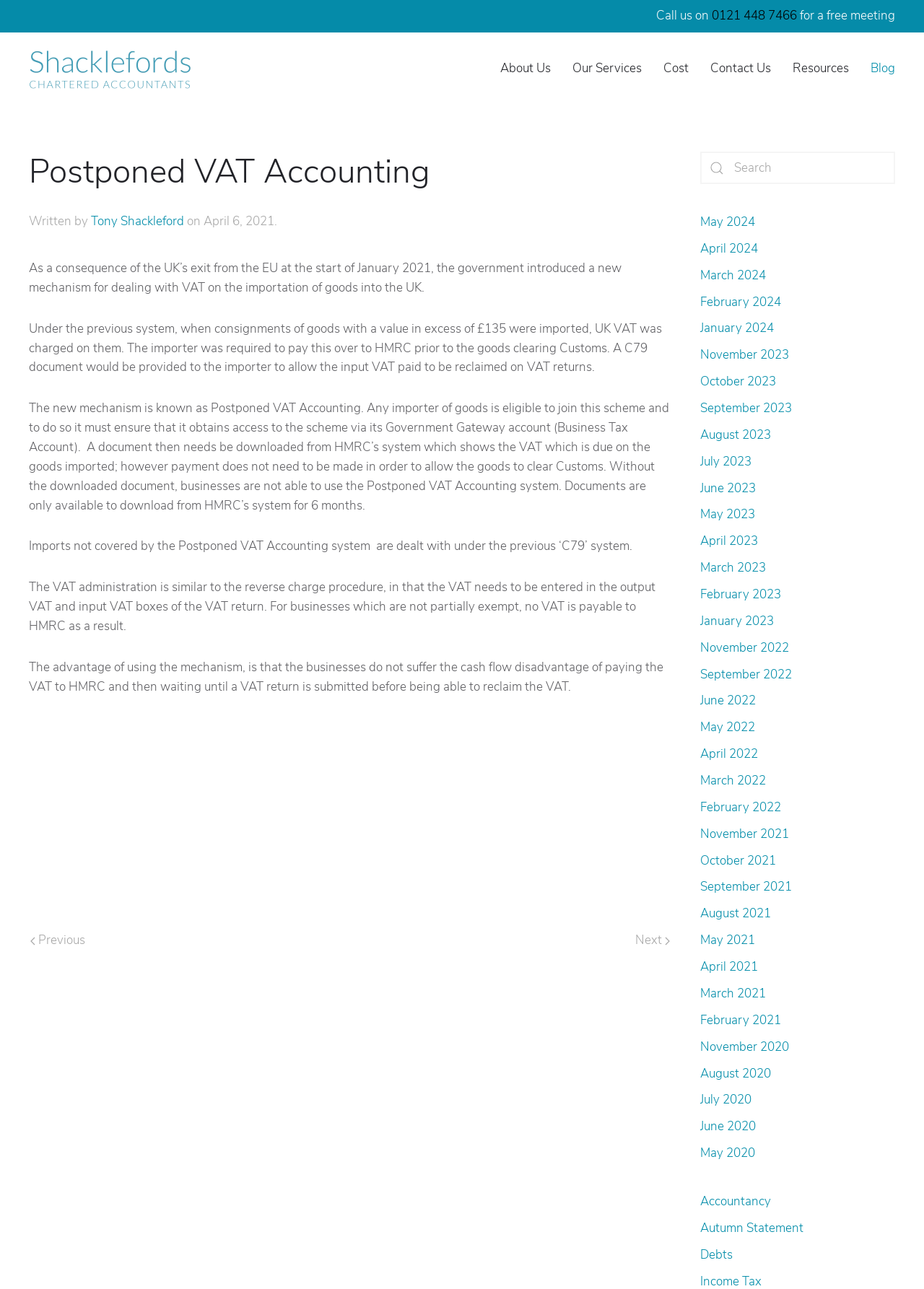Determine the bounding box coordinates of the region I should click to achieve the following instruction: "Search for something". Ensure the bounding box coordinates are four float numbers between 0 and 1, i.e., [left, top, right, bottom].

[0.758, 0.118, 0.969, 0.143]